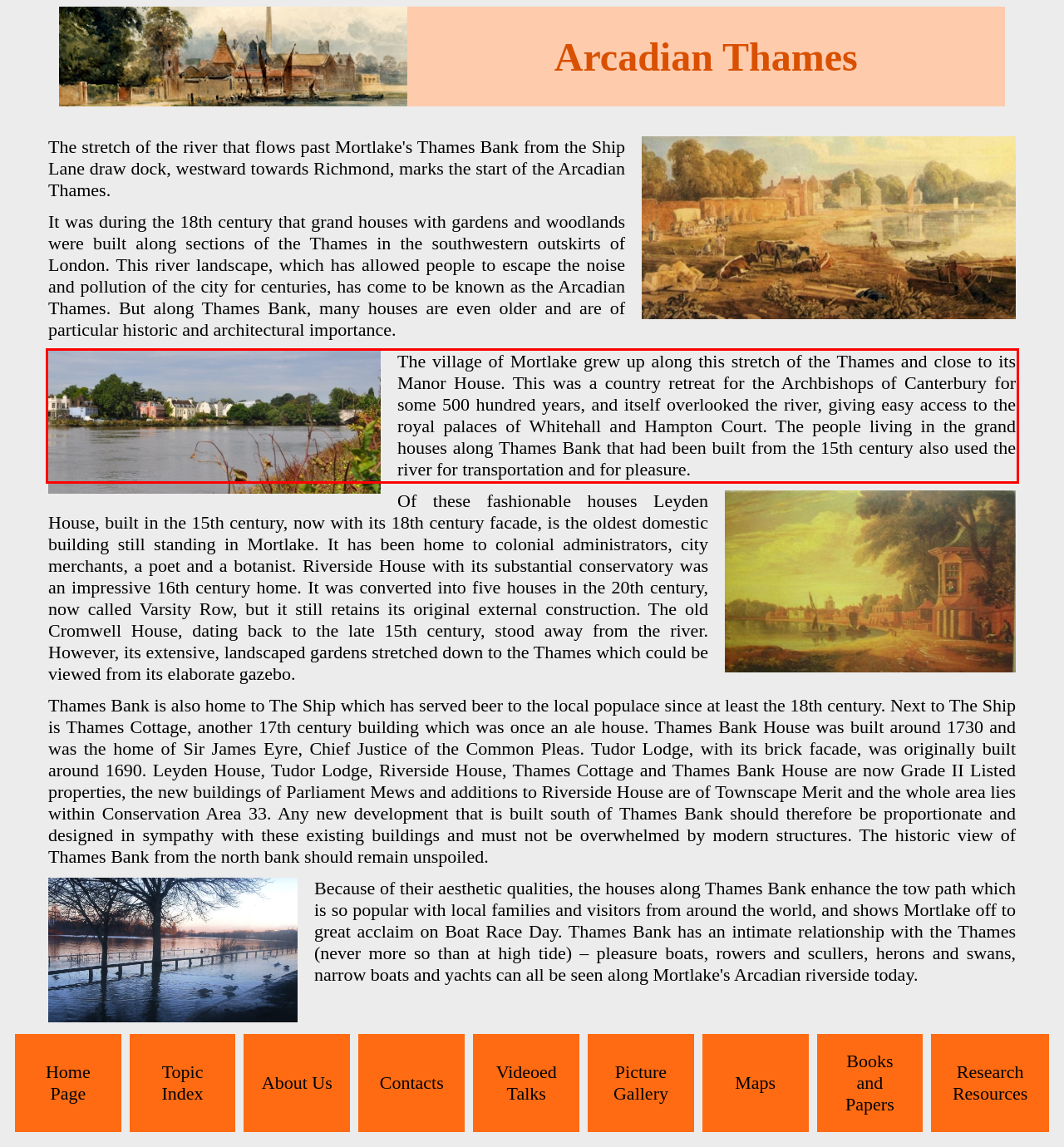Given a screenshot of a webpage with a red bounding box, extract the text content from the UI element inside the red bounding box.

The village of Mortlake grew up along this stretch of the Thames and close to its Manor House. This was a country retreat for the Archbishops of Canterbury for some 500 hundred years, and itself overlooked the river, giving easy access to the royal palaces of Whitehall and Hampton Court. The people living in the grand houses along Thames Bank that had been built from the 15th century also used the river for transportation and for pleasure.